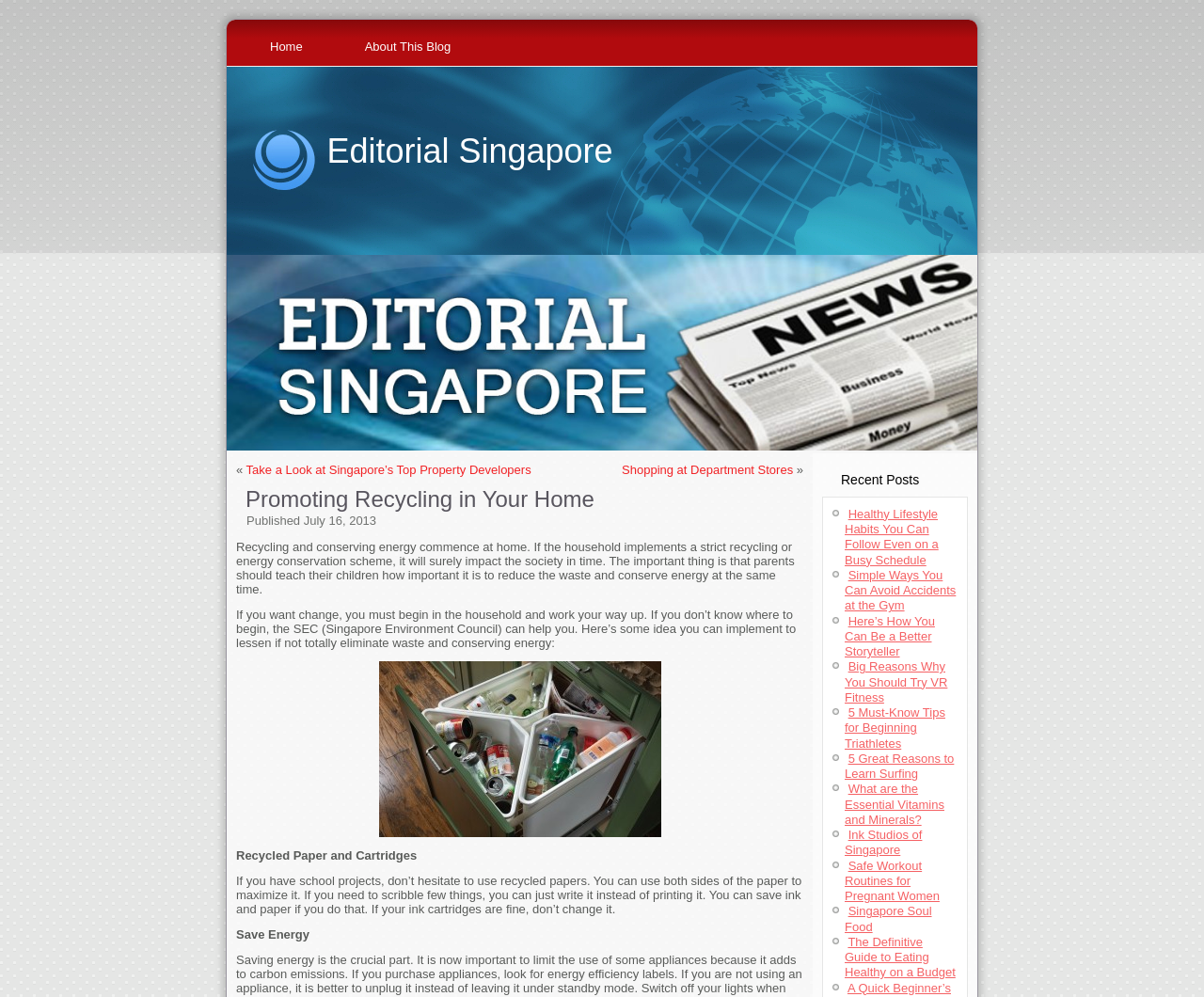What organization is mentioned in the article?
Answer with a single word or phrase, using the screenshot for reference.

SEC